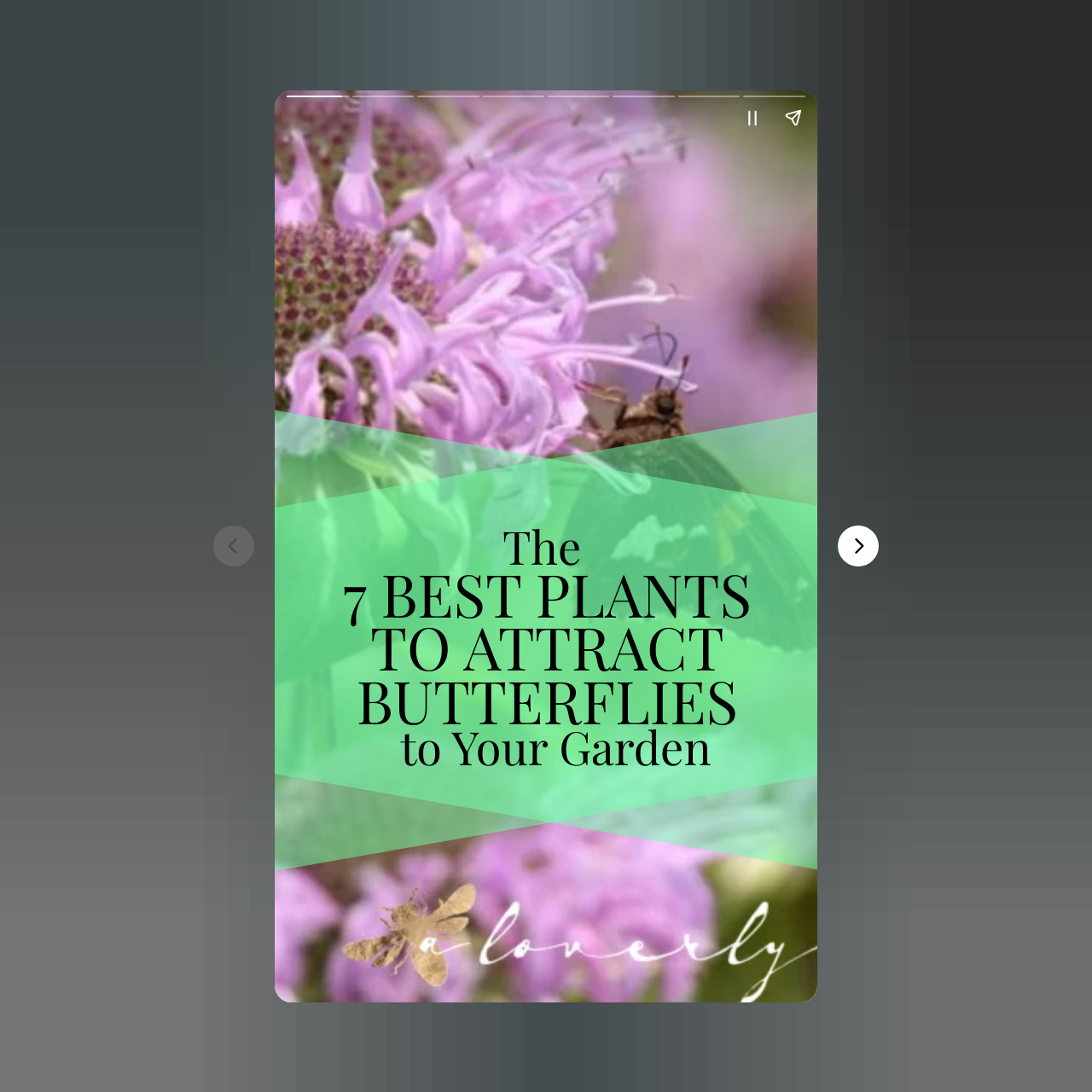Identify and extract the heading text of the webpage.

7 BEST PLANTS TO ATTRACT BUTTERFLIES